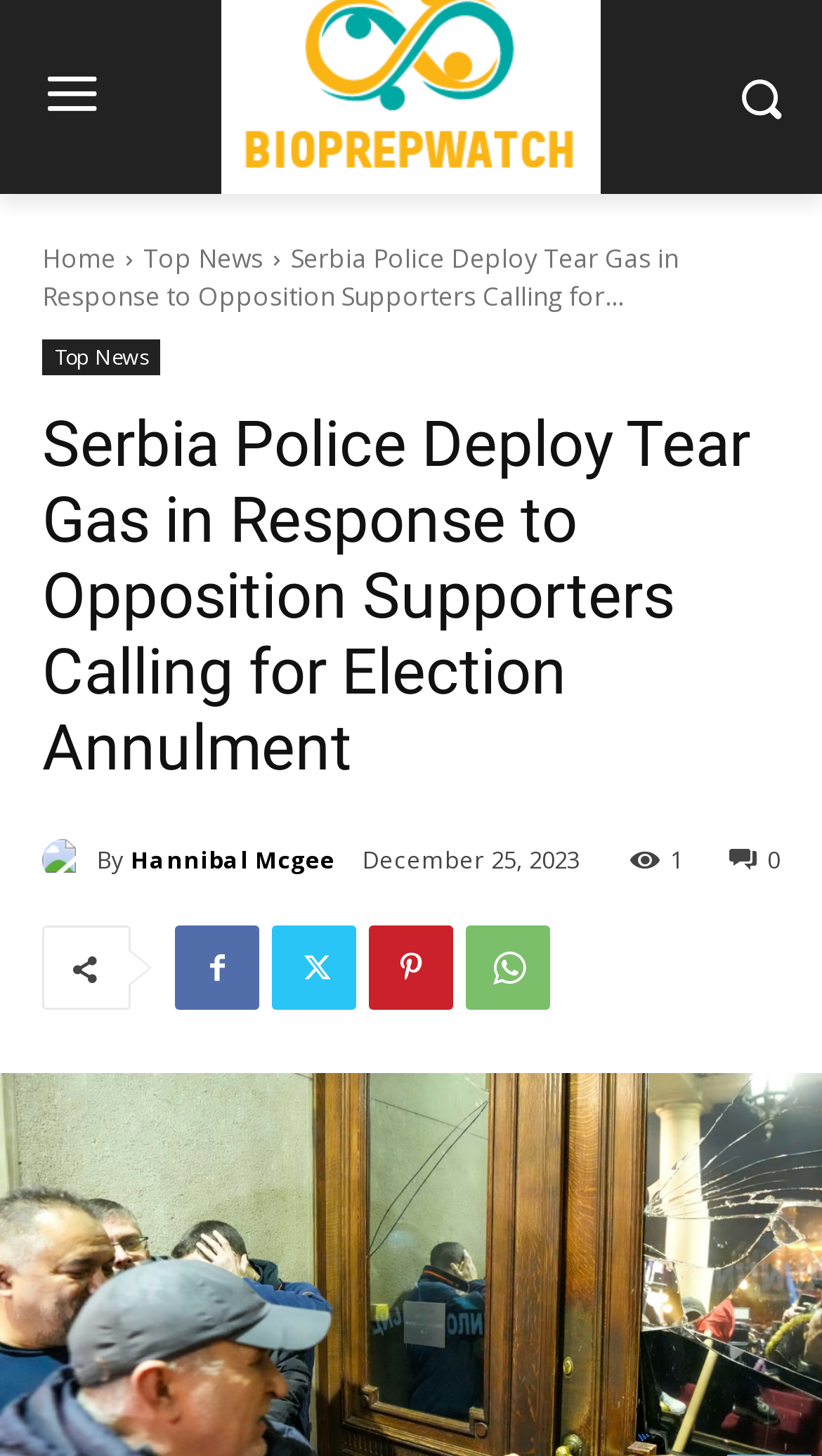Answer in one word or a short phrase: 
What is the author of the article?

Hannibal Mcgee